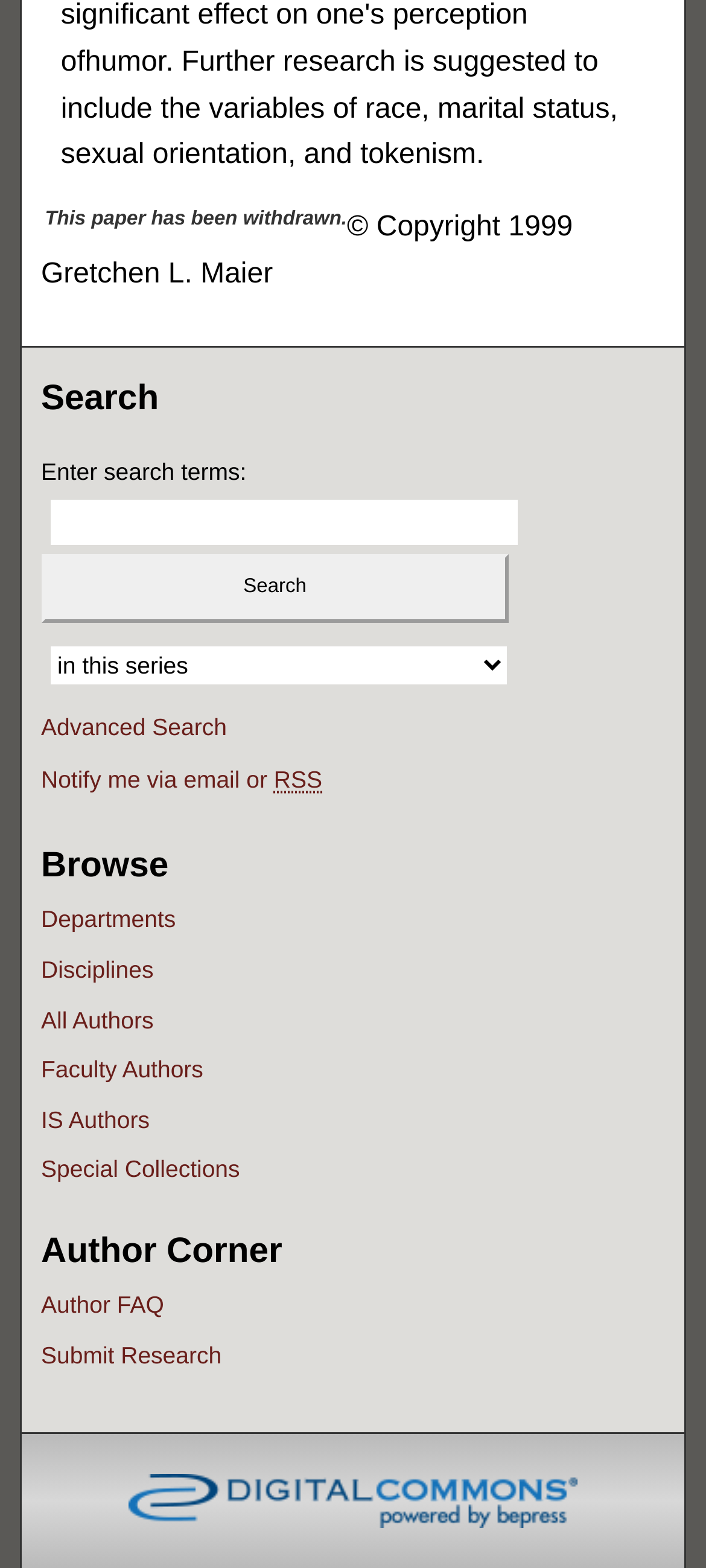Please identify the bounding box coordinates of the element's region that needs to be clicked to fulfill the following instruction: "Click on Advanced Search". The bounding box coordinates should consist of four float numbers between 0 and 1, i.e., [left, top, right, bottom].

[0.058, 0.284, 0.321, 0.302]